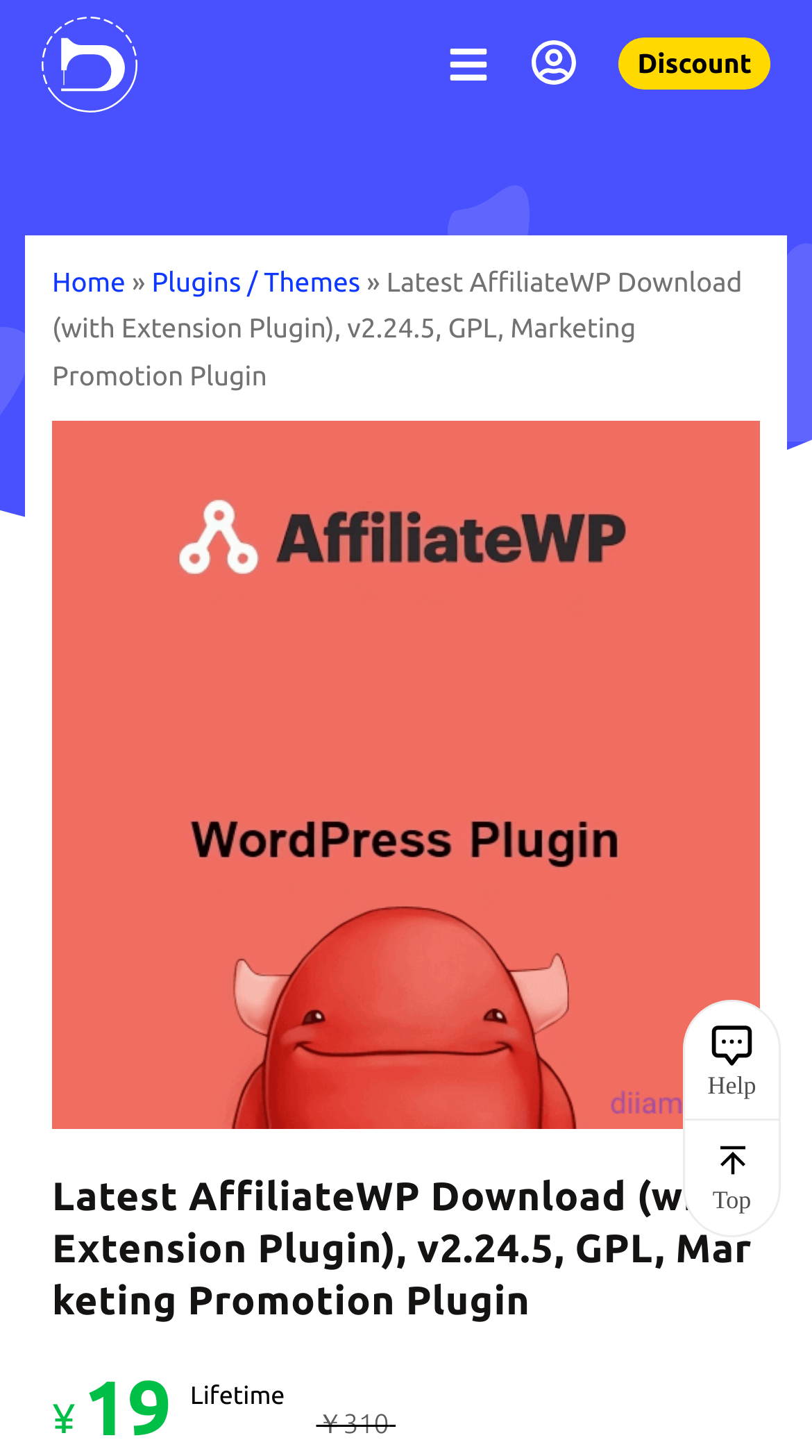Give a short answer to this question using one word or a phrase:
What is the price of the plugin?

¥19